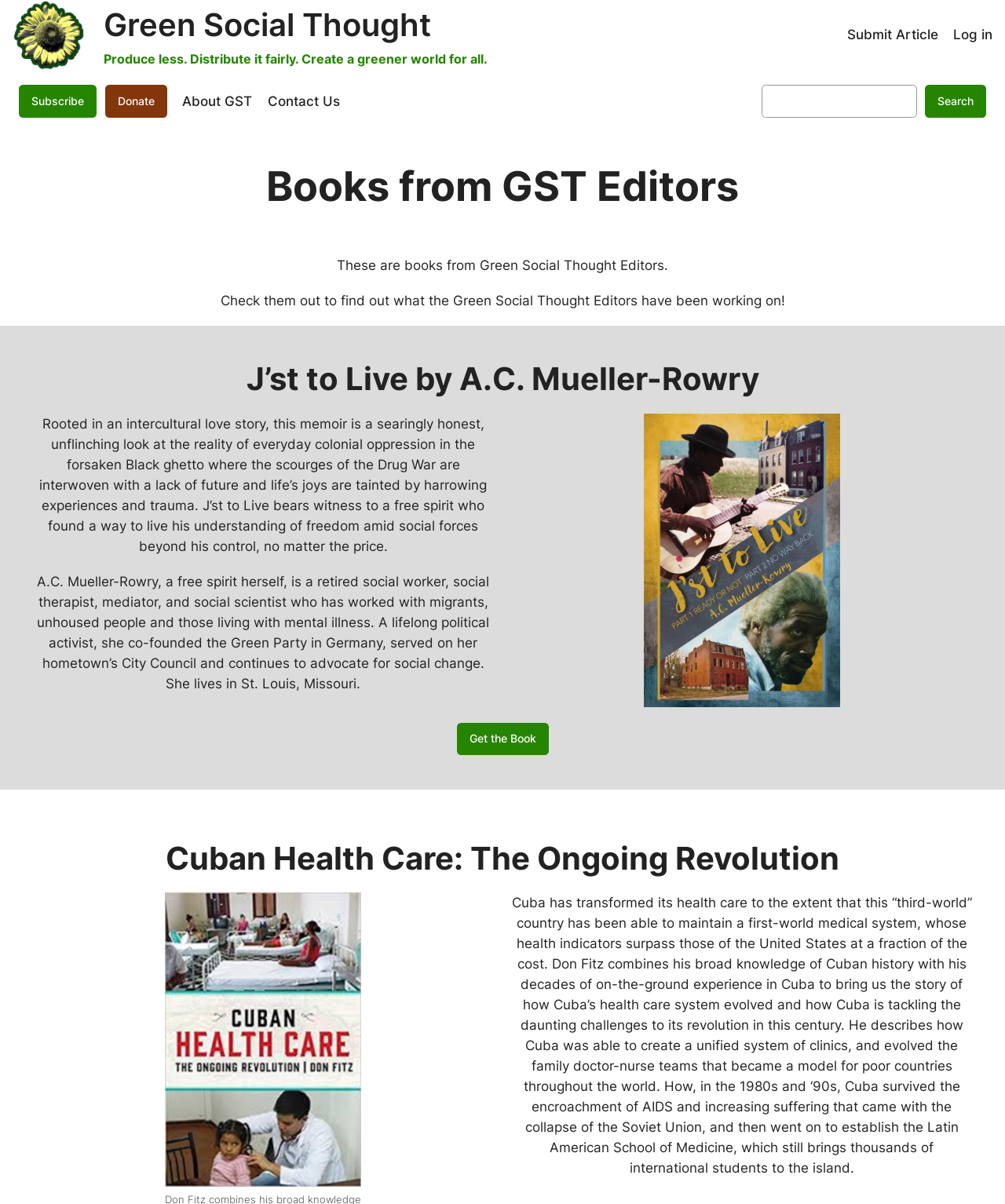What is the profession of A.C. Mueller-Rowry?
Using the information presented in the image, please offer a detailed response to the question.

According to the description of the book 'J’st to Live', A.C. Mueller-Rowry is a retired social worker, social therapist, mediator, and social scientist.